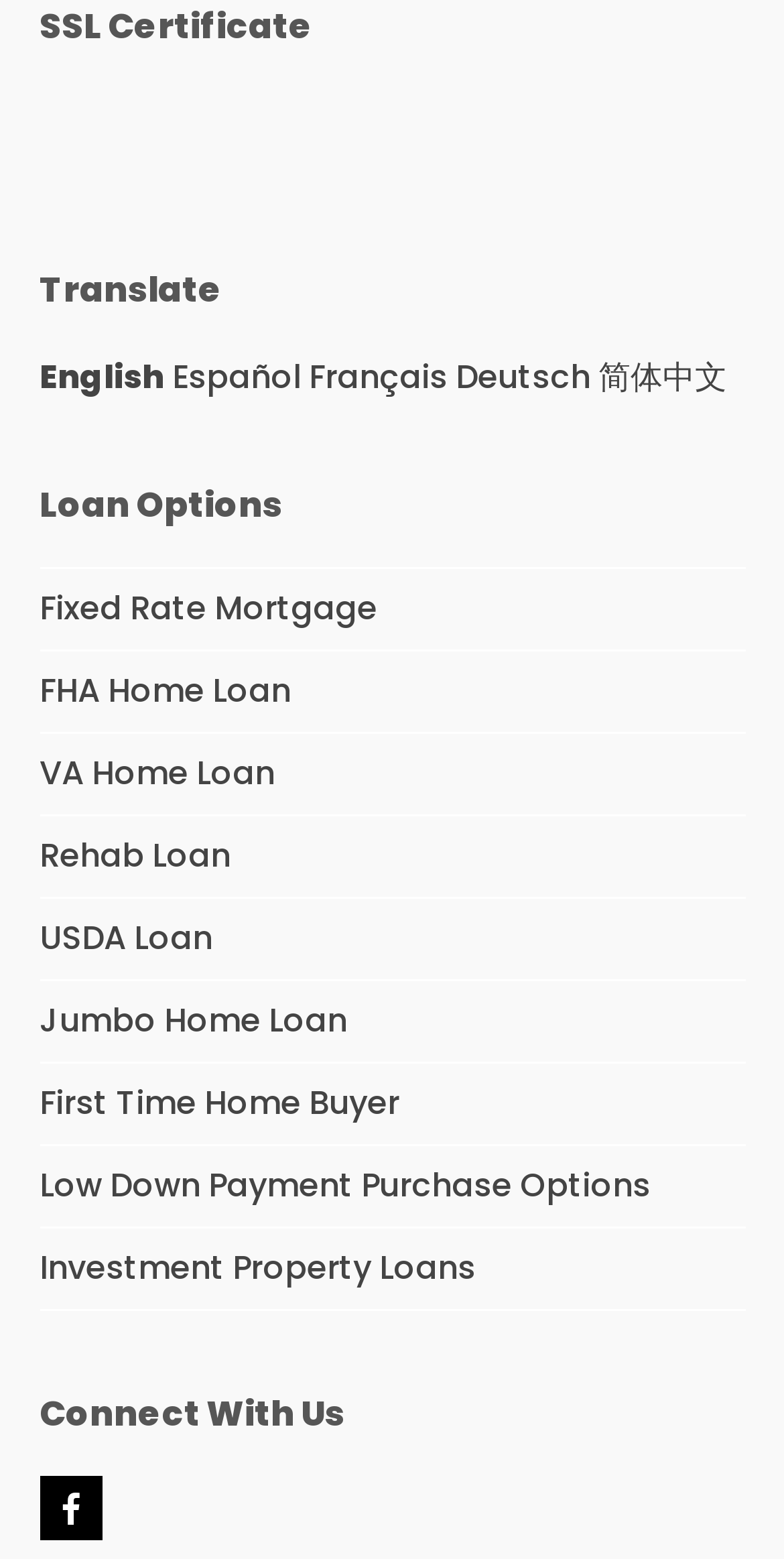Respond to the question with just a single word or phrase: 
What type of security does the webpage have?

SSL Certificate